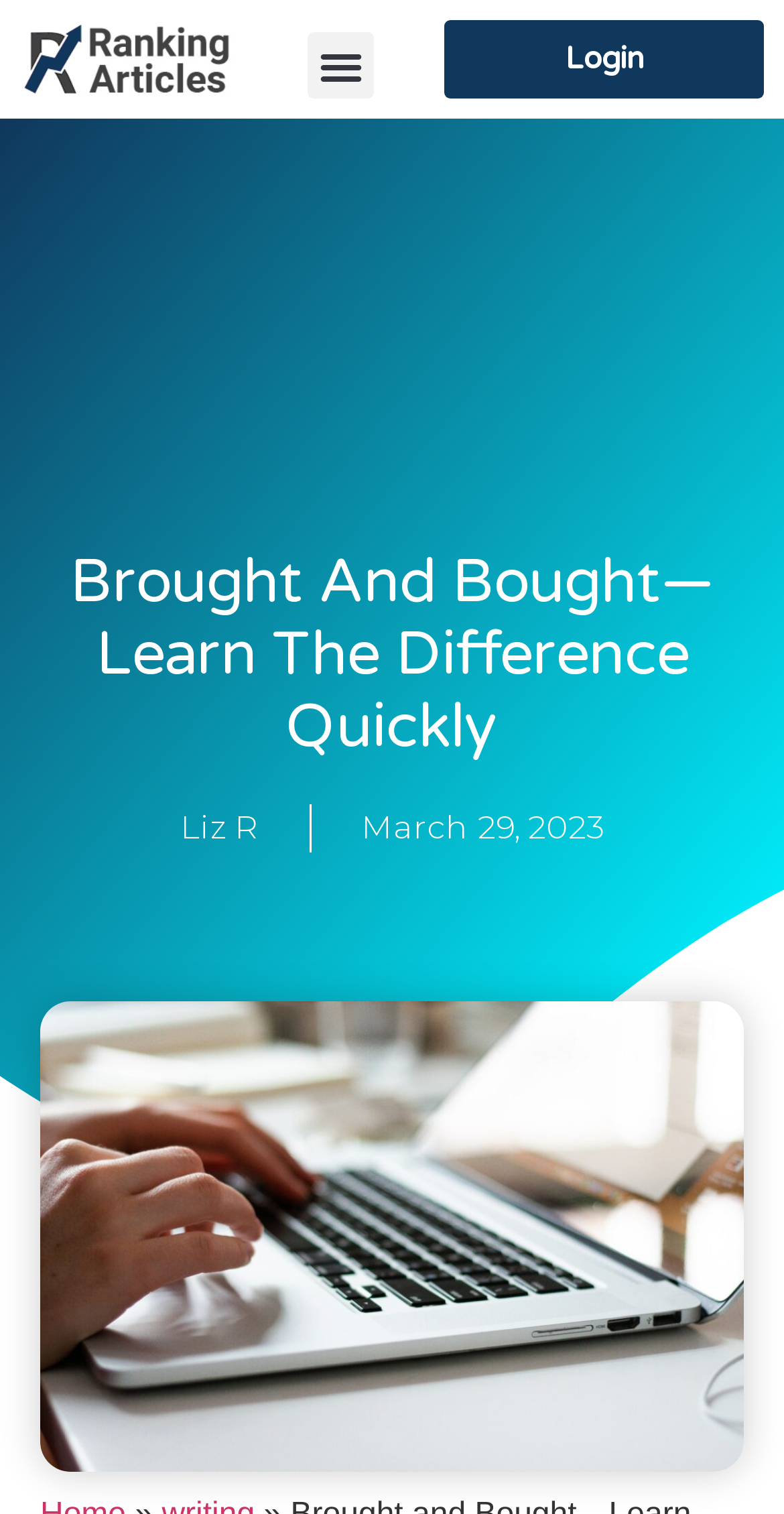Utilize the details in the image to thoroughly answer the following question: What is the date of the article?

I found the date of the article by looking for a link or text that seems to be related to the date. I found a link with the text 'March 29, 2023' near the author's name, which led me to conclude that it is the date of the article.